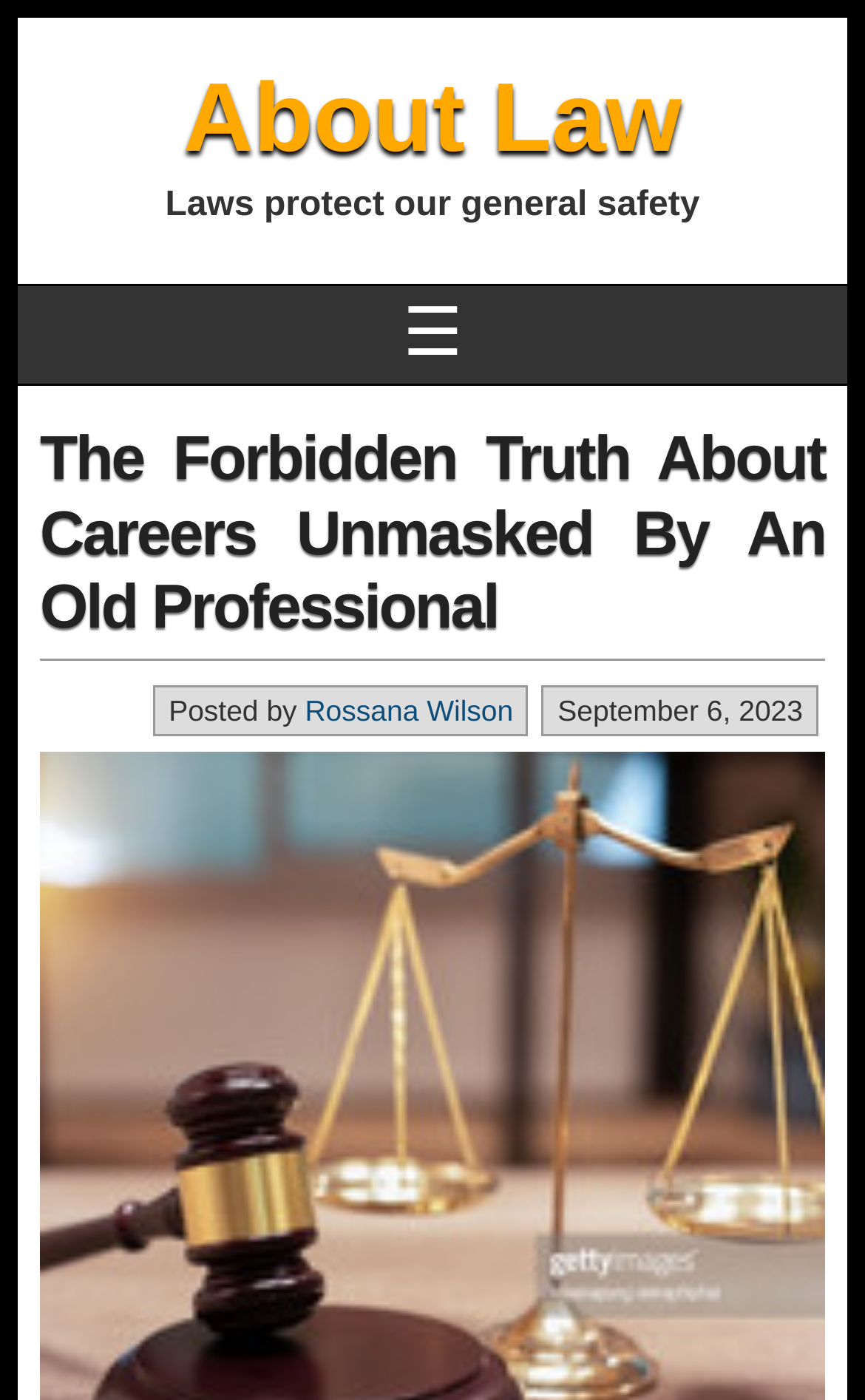Please provide a comprehensive answer to the question below using the information from the image: What is the category of the article?

The category of the article can be inferred from the heading 'About Law' and the link 'About Law', which suggests that the article is categorized under 'About Law'.